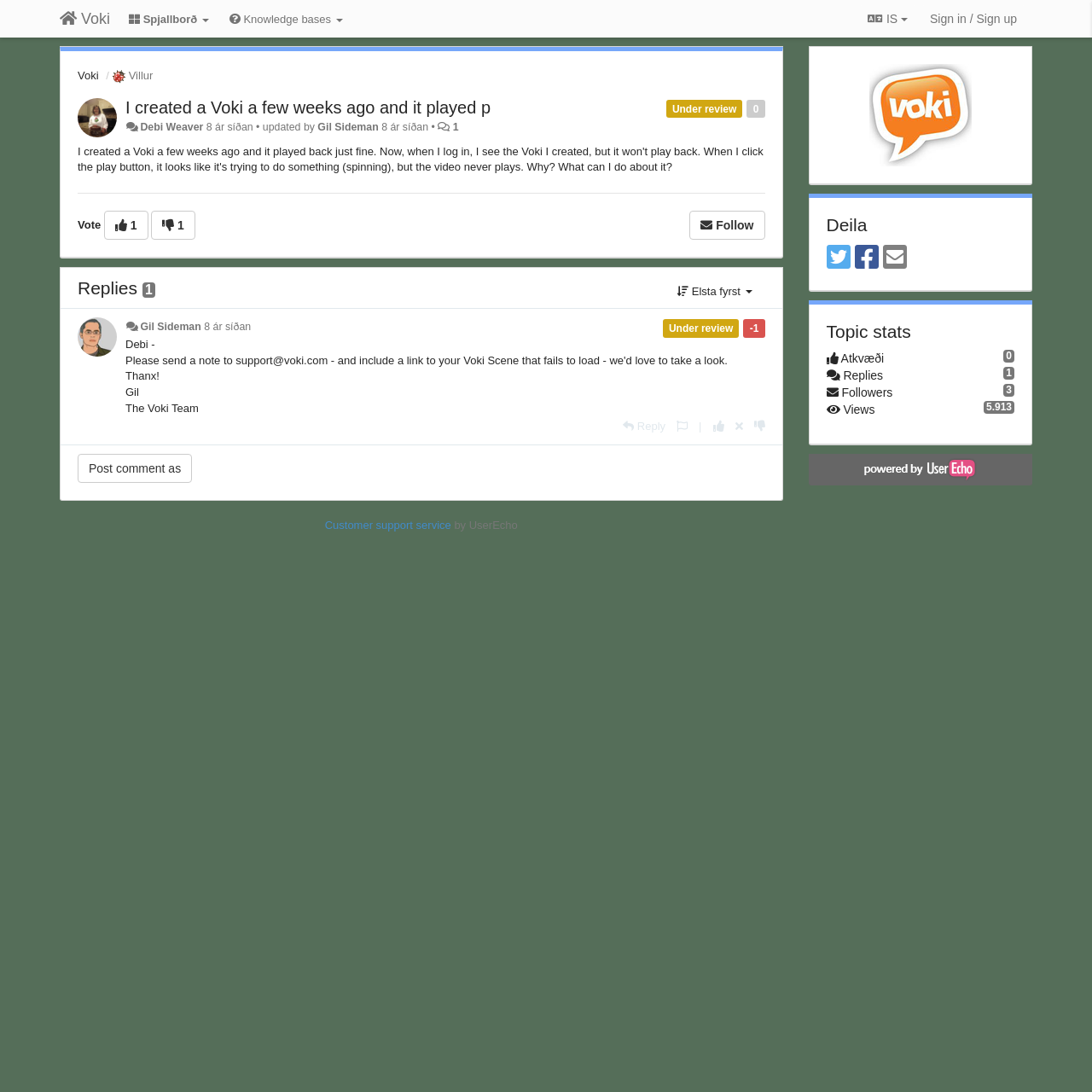Identify the bounding box coordinates of the section that should be clicked to achieve the task described: "Follow the topic".

[0.631, 0.193, 0.7, 0.219]